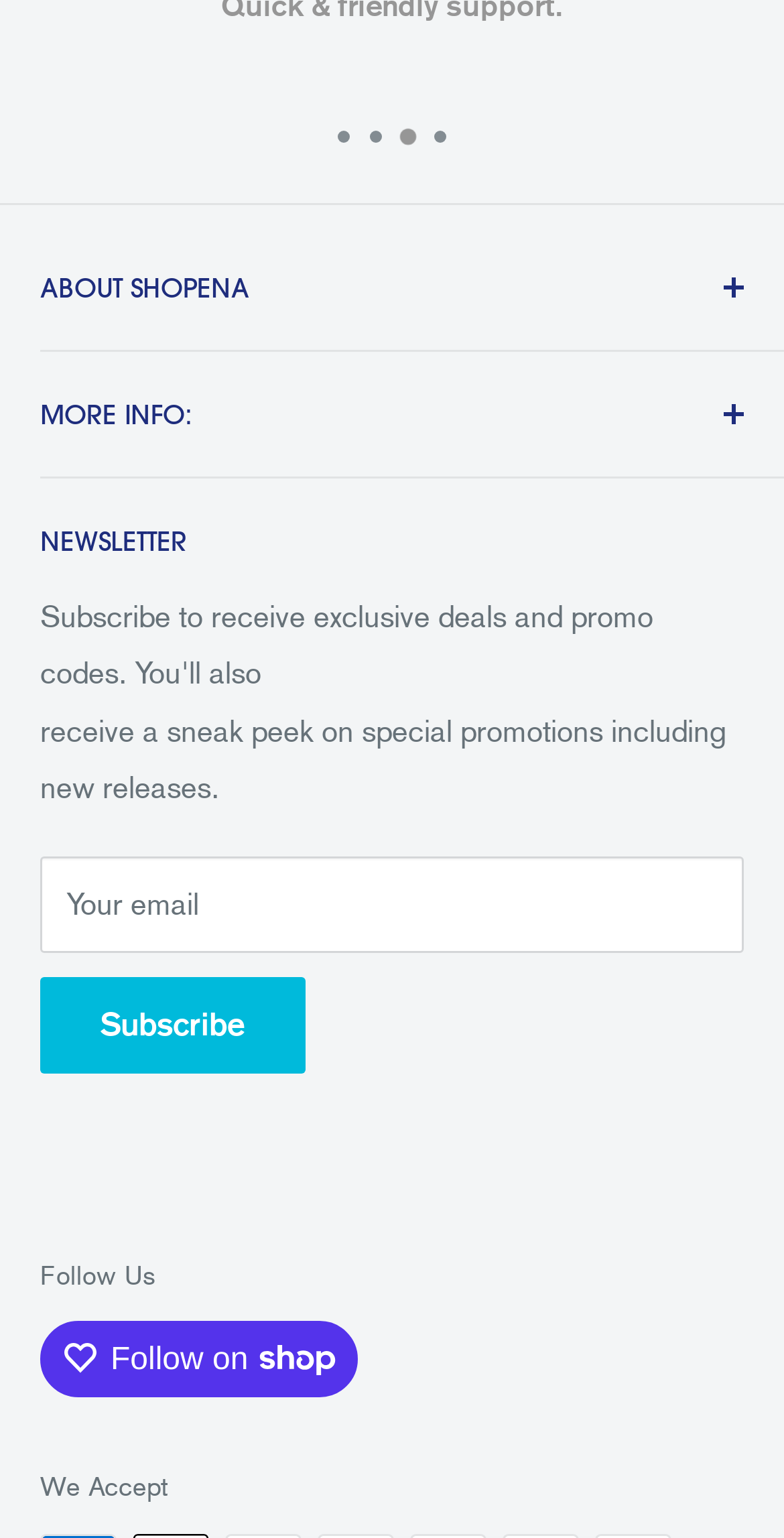How many page dots are there?
Use the information from the screenshot to give a comprehensive response to the question.

I counted the number of listitem elements with the text 'Page dot' and found 4 of them, indicating that there are 4 page dots.